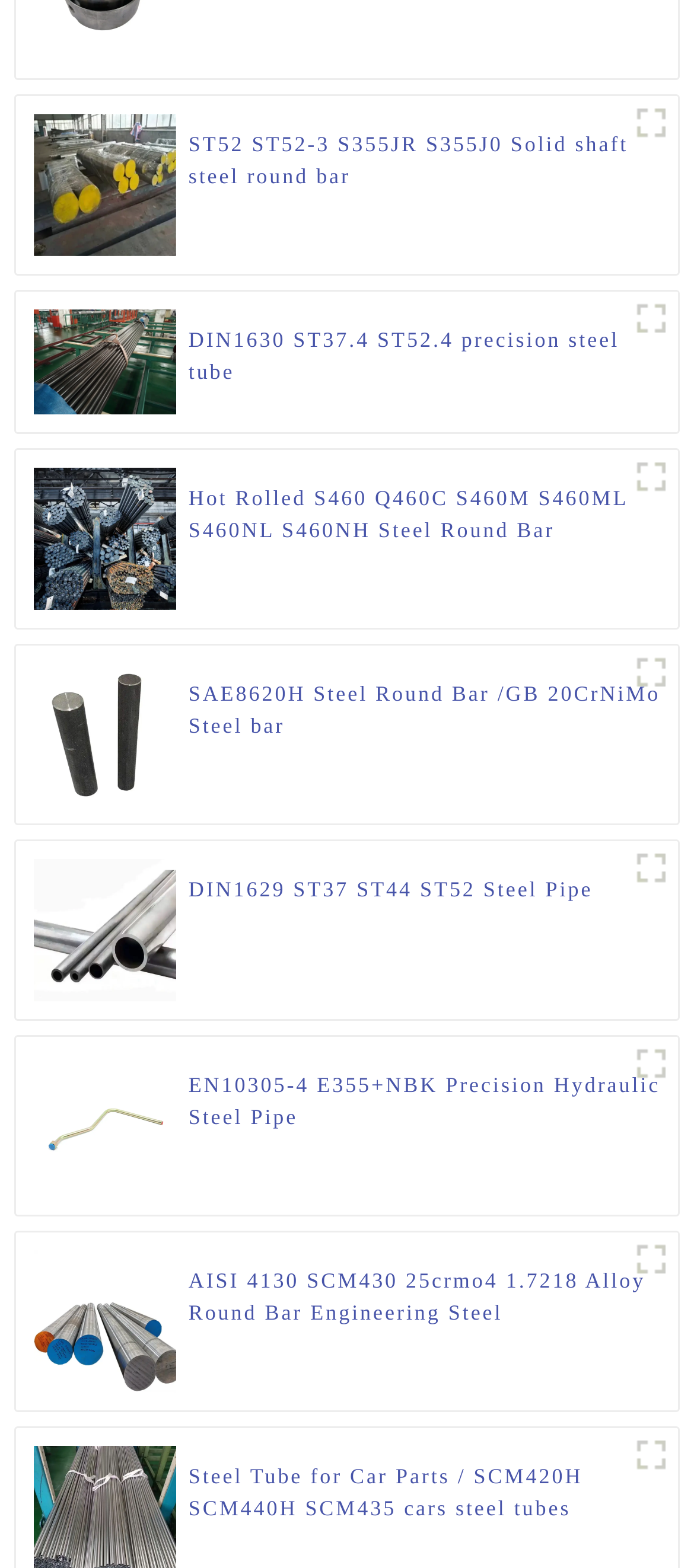Please find the bounding box coordinates in the format (top-left x, top-left y, bottom-right x, bottom-right y) for the given element description. Ensure the coordinates are floating point numbers between 0 and 1. Description: title="Hydraulic Steel Pipe"

[0.9, 0.662, 0.977, 0.696]